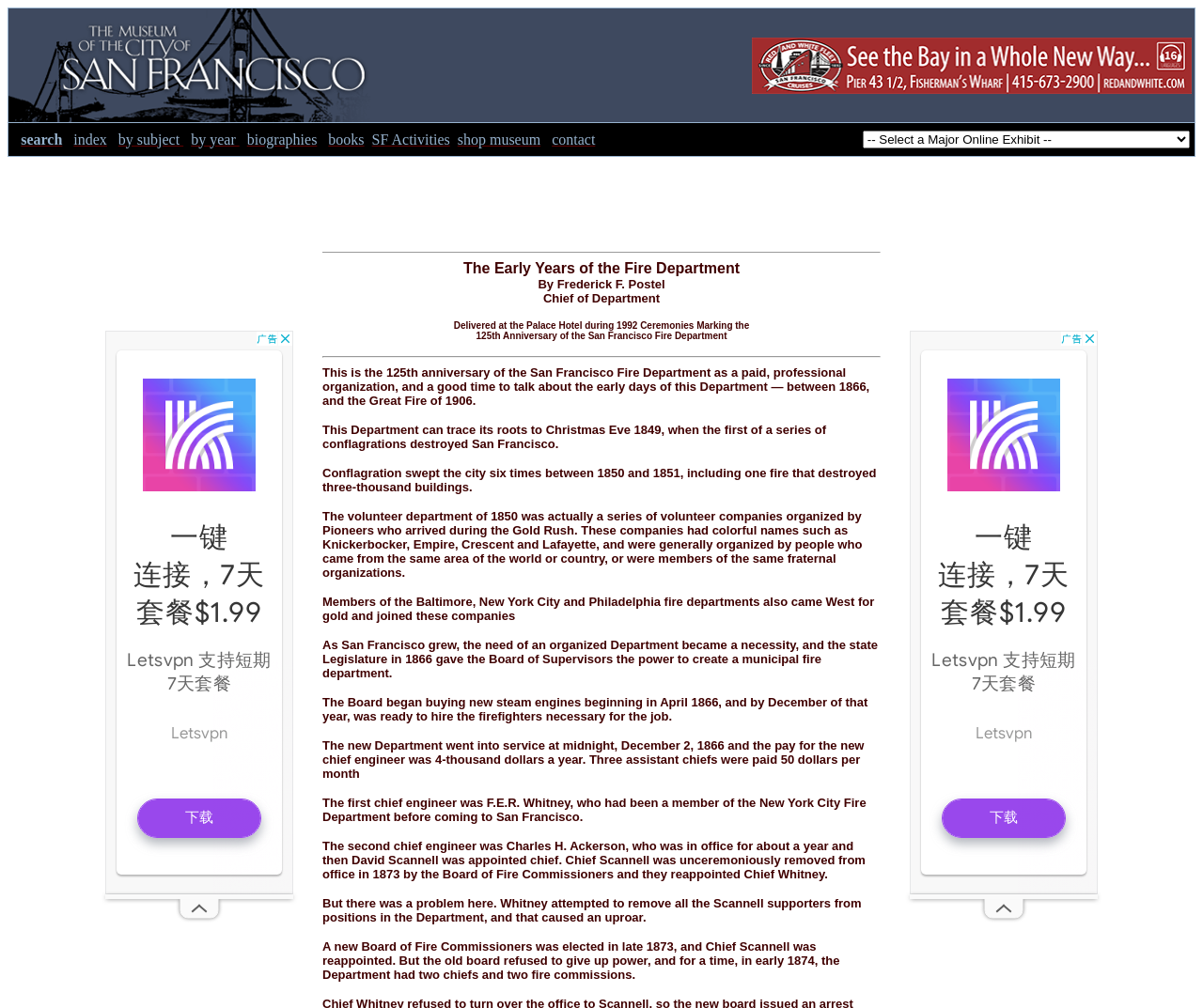Please determine the bounding box coordinates of the element's region to click in order to carry out the following instruction: "Click the 'search' link". The coordinates should be four float numbers between 0 and 1, i.e., [left, top, right, bottom].

[0.017, 0.13, 0.052, 0.146]